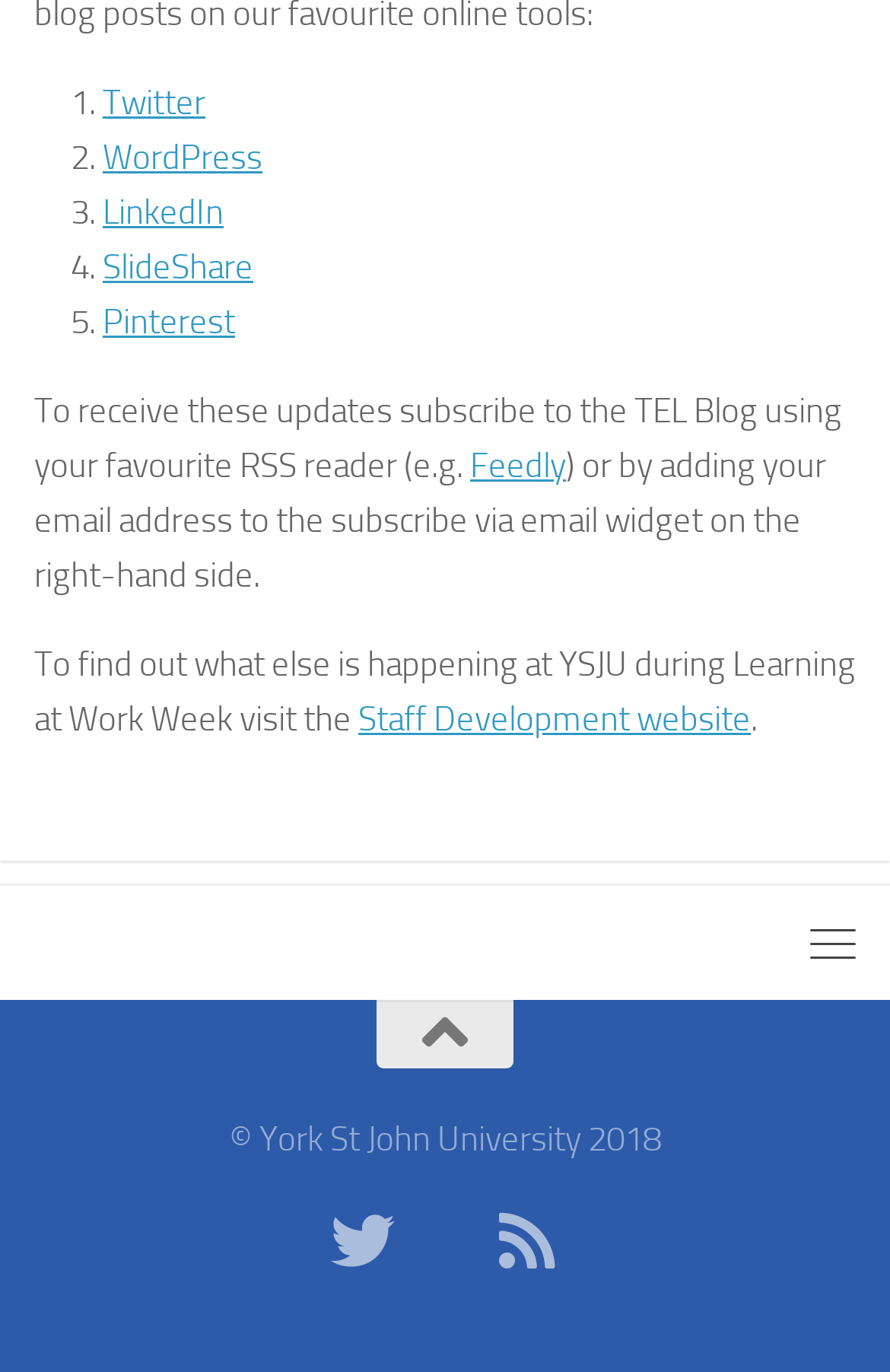Determine the bounding box coordinates of the area to click in order to meet this instruction: "Click on the Menu button".

[0.872, 0.645, 1.0, 0.729]